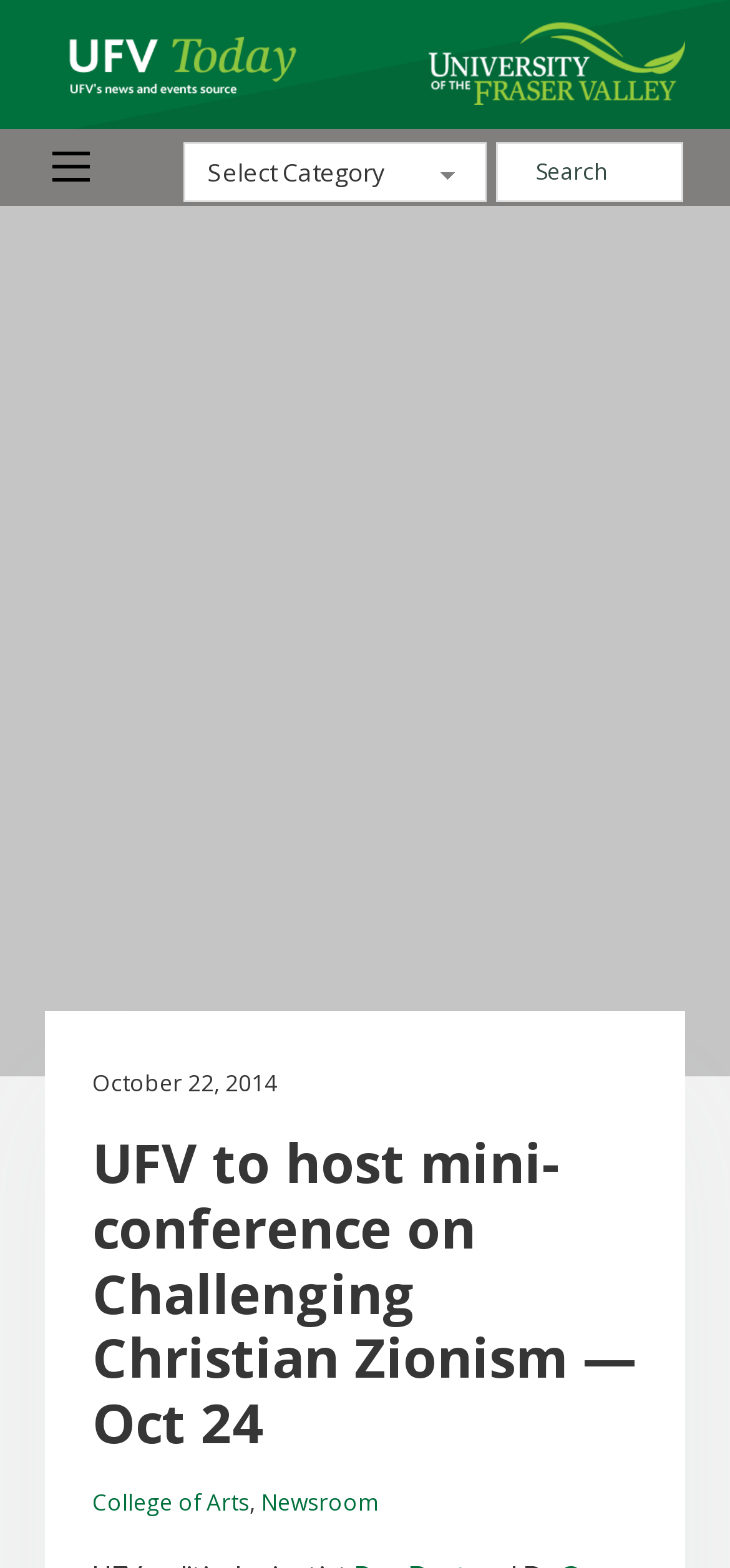Give a one-word or one-phrase response to the question:
Is the mobile menu expanded?

No